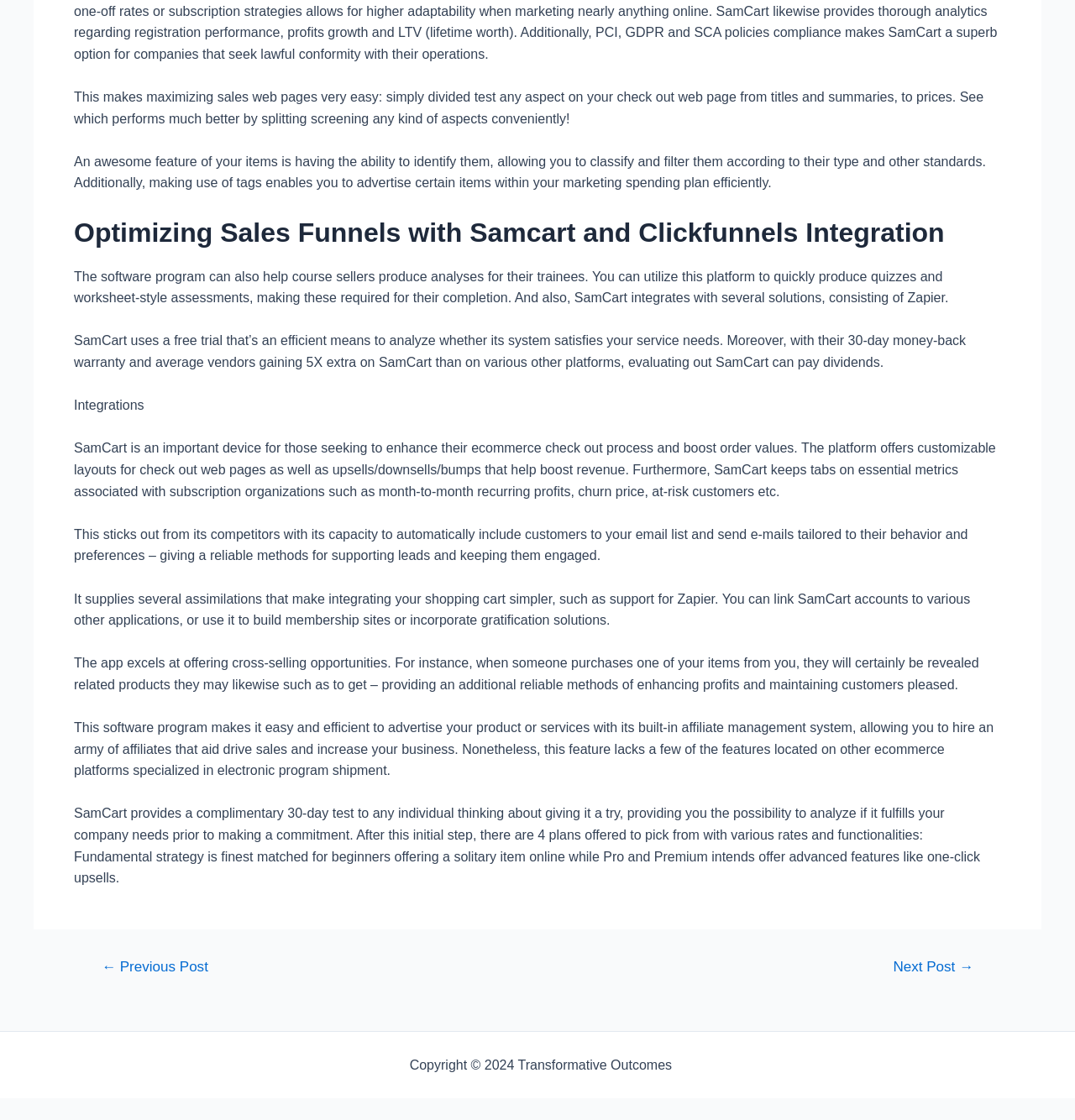Identify the bounding box coordinates for the UI element that matches this description: "Next Post →".

[0.811, 0.857, 0.926, 0.869]